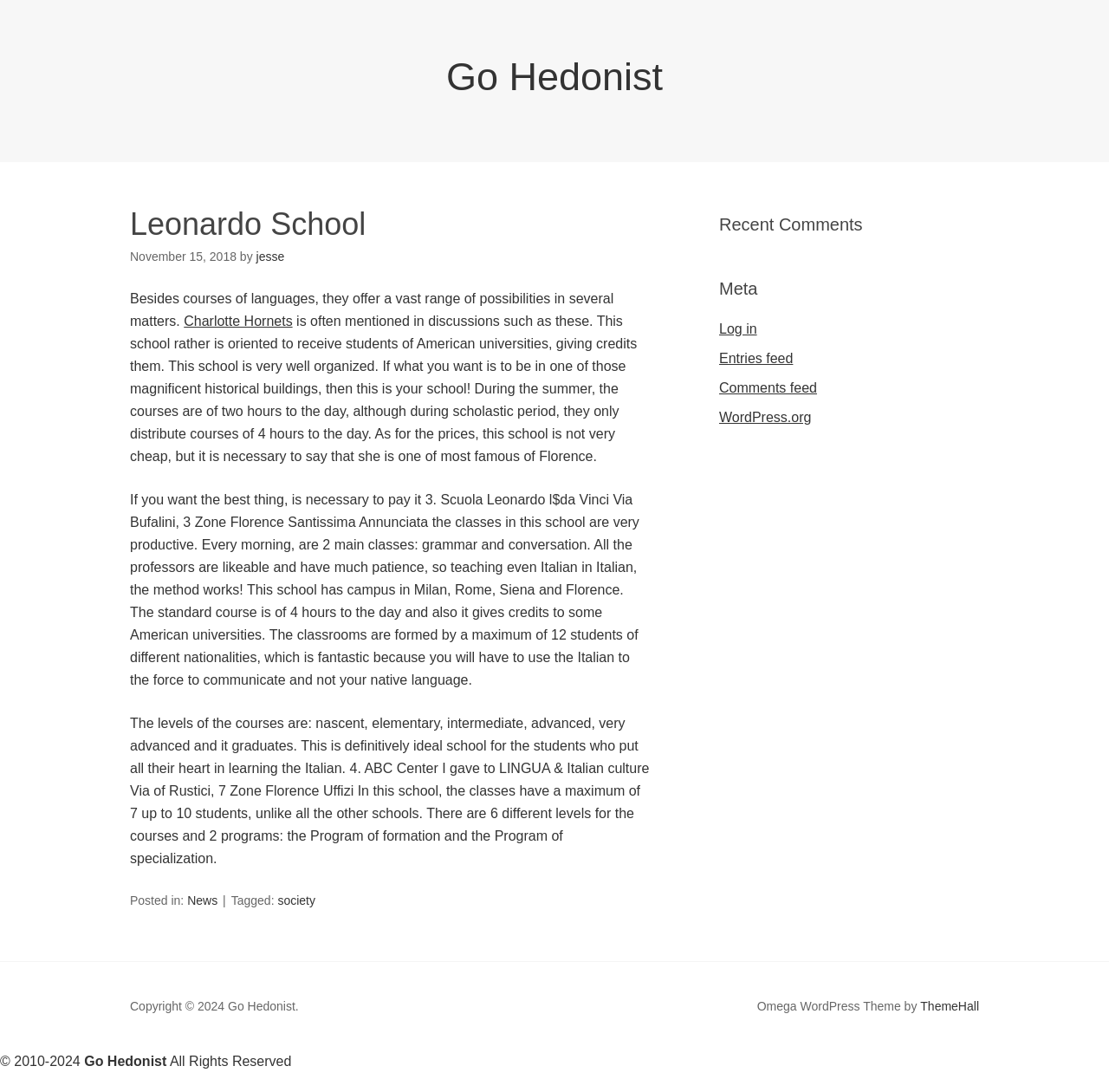What is the name of the author of the article?
Look at the image and construct a detailed response to the question.

The name of the author of the article is 'Jesse', which is obtained from the link 'Jesse' in the article section of the webpage.